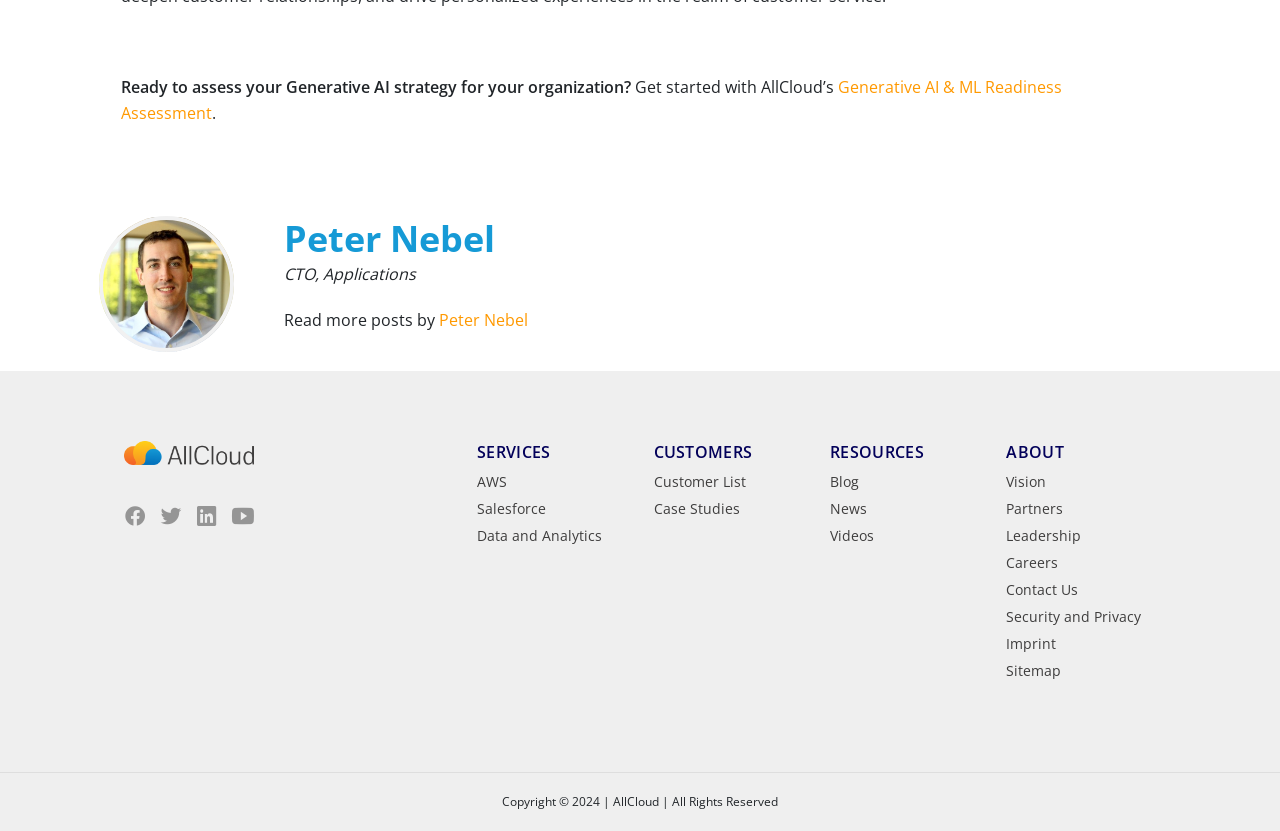Predict the bounding box for the UI component with the following description: "Security and Privacy".

[0.786, 0.731, 0.892, 0.754]